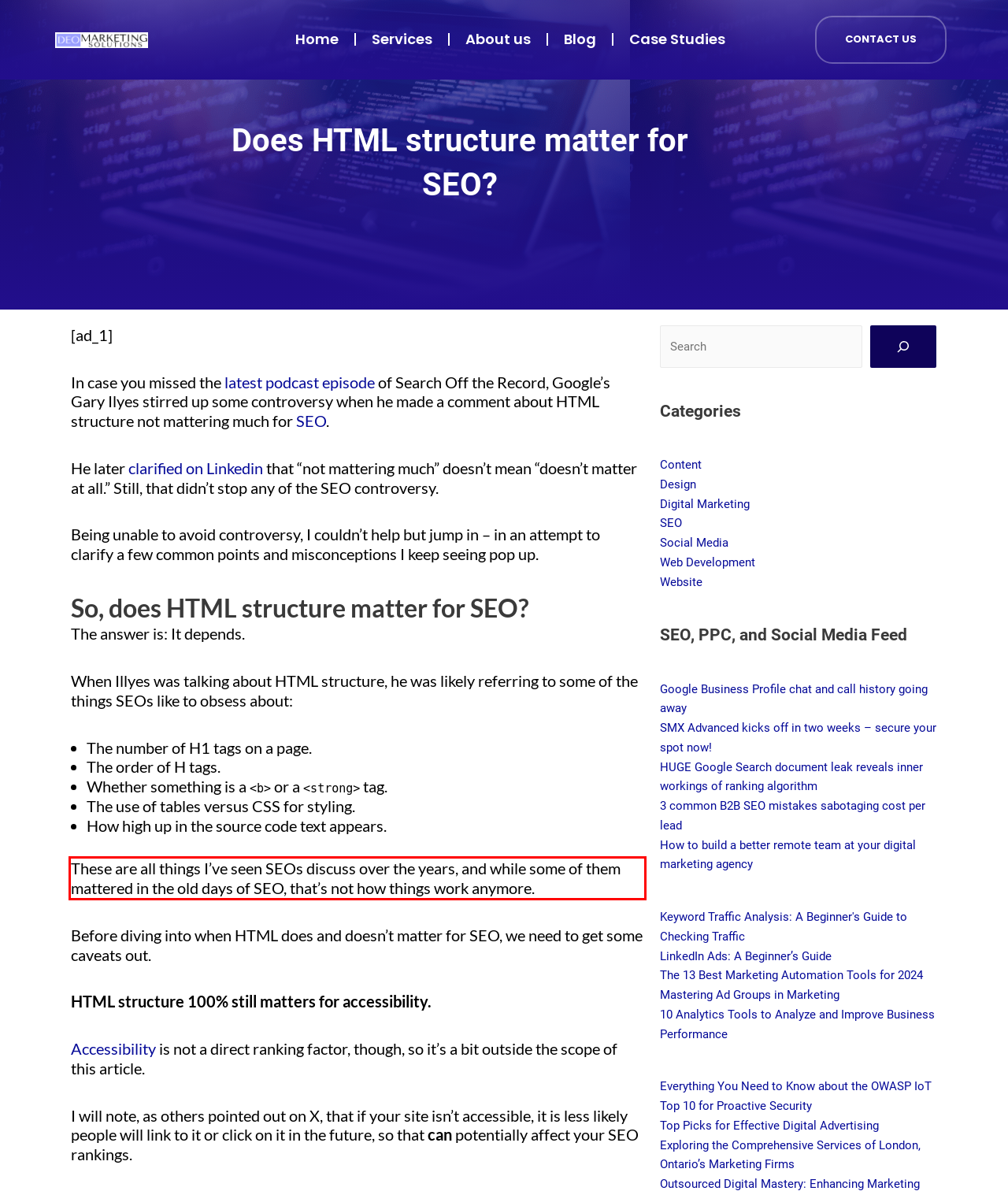Review the screenshot of the webpage and recognize the text inside the red rectangle bounding box. Provide the extracted text content.

These are all things I’ve seen SEOs discuss over the years, and while some of them mattered in the old days of SEO, that’s not how things work anymore.